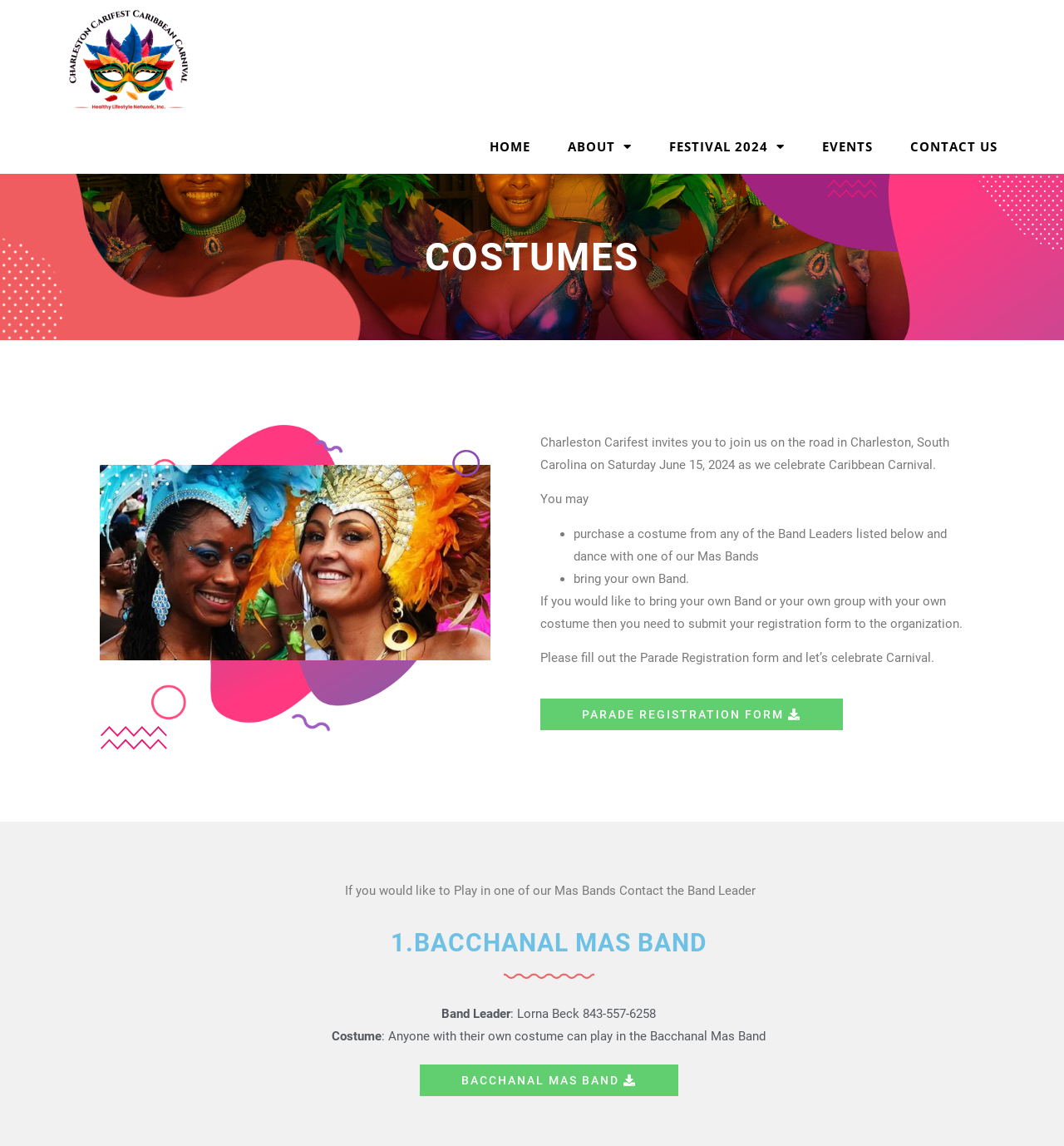Who is the contact person for the Bacchanal Mas Band?
Based on the image content, provide your answer in one word or a short phrase.

Lorna Beck